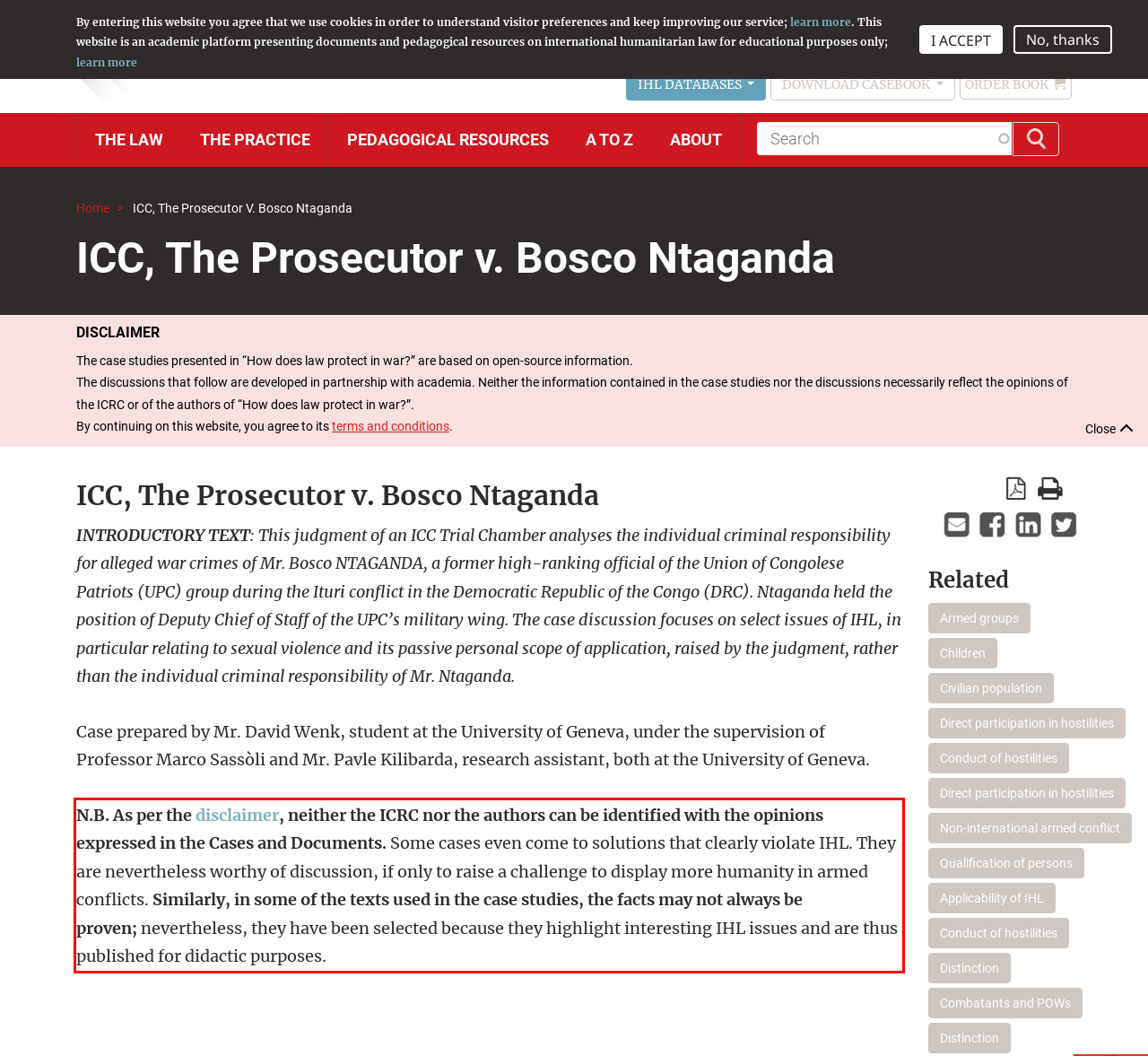You have a screenshot of a webpage with a UI element highlighted by a red bounding box. Use OCR to obtain the text within this highlighted area.

N.B. As per the disclaimer, neither the ICRC nor the authors can be identified with the opinions expressed in the Cases and Documents. Some cases even come to solutions that clearly violate IHL. They are nevertheless worthy of discussion, if only to raise a challenge to display more humanity in armed conflicts. Similarly, in some of the texts used in the case studies, the facts may not always be proven; nevertheless, they have been selected because they highlight interesting IHL issues and are thus published for didactic purposes.